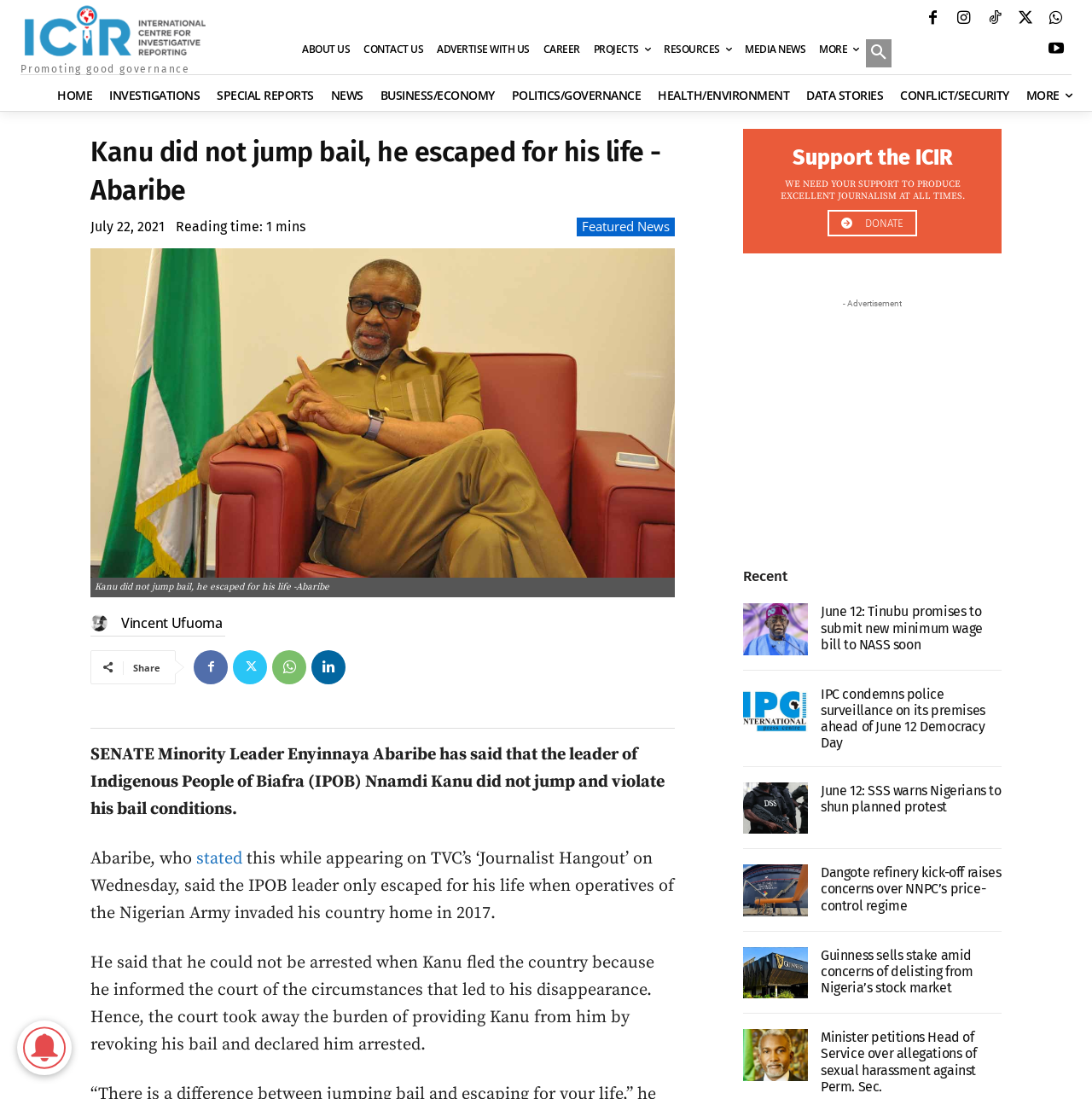Find the bounding box coordinates for the HTML element described in this sentence: "aria-label="Advertisement" name="aswift_0" title="Advertisement"". Provide the coordinates as four float numbers between 0 and 1, in the format [left, top, right, bottom].

[0.682, 0.284, 0.916, 0.479]